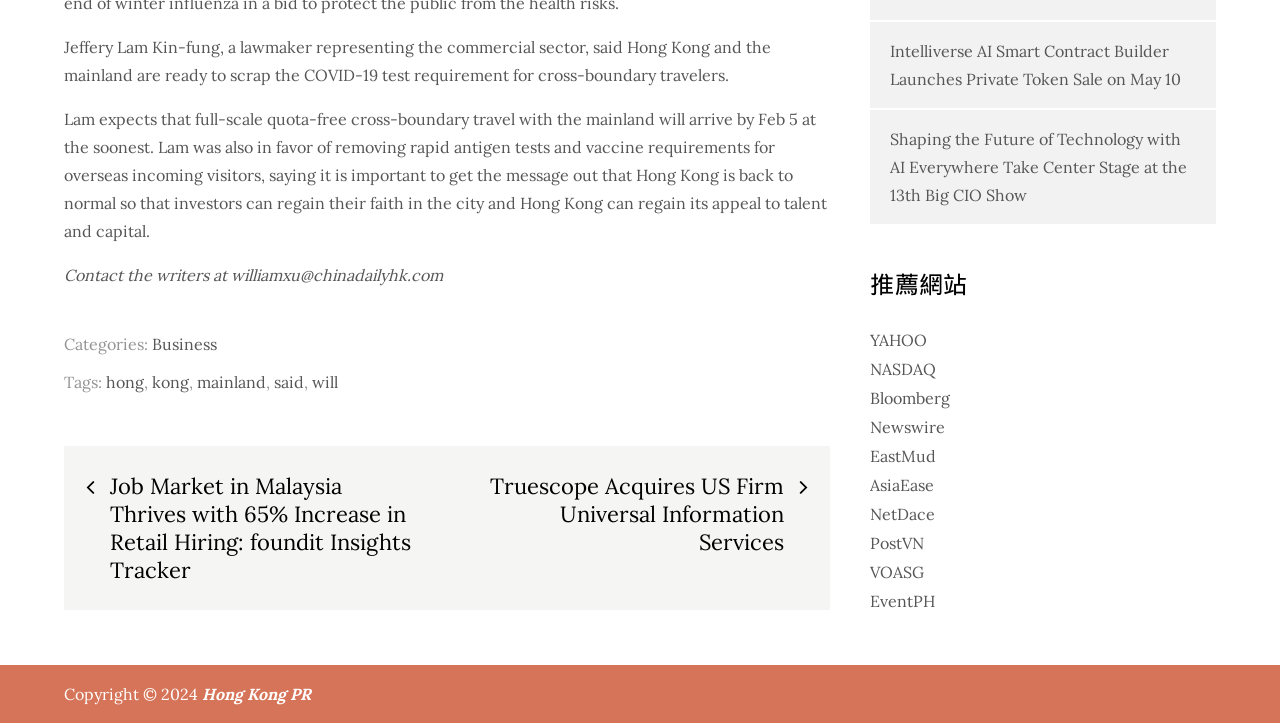Please find the bounding box coordinates of the element's region to be clicked to carry out this instruction: "View posts in the Business category".

[0.119, 0.462, 0.17, 0.49]